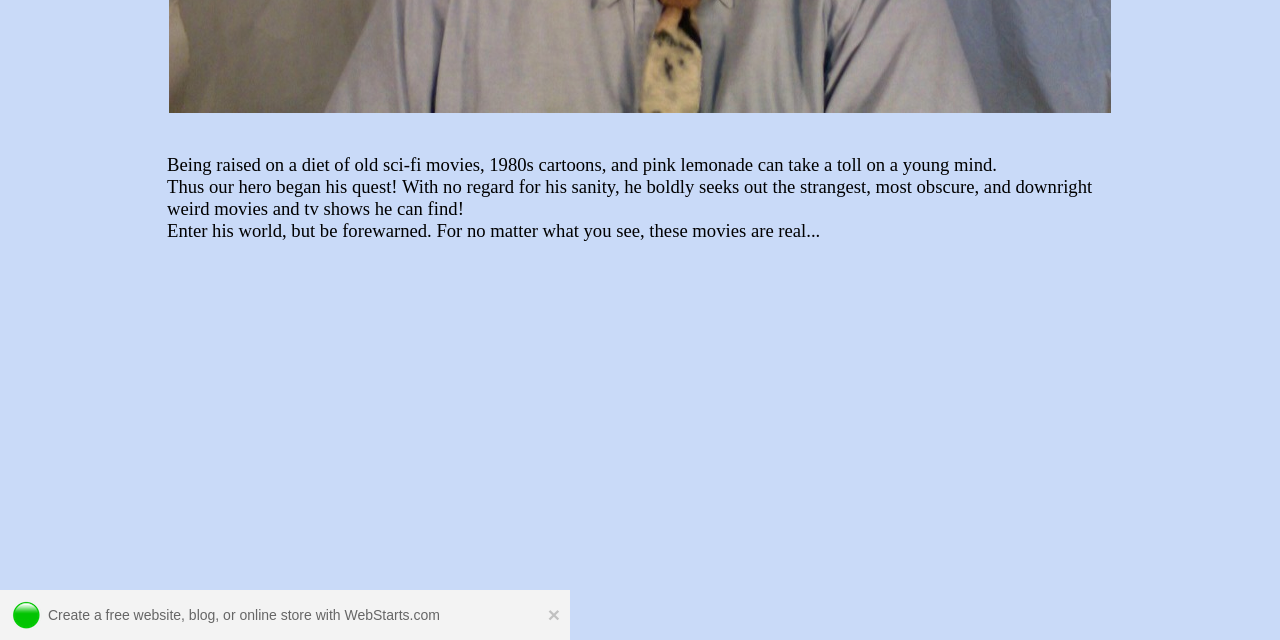Can you find the bounding box coordinates for the UI element given this description: "WebStarts.com"? Provide the coordinates as four float numbers between 0 and 1: [left, top, right, bottom].

[0.269, 0.948, 0.344, 0.973]